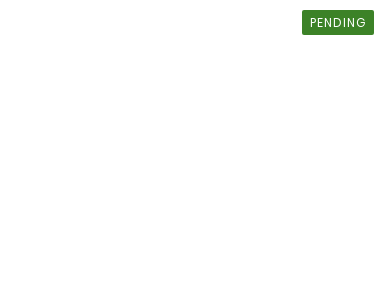Respond with a single word or short phrase to the following question: 
How many bedrooms does the property have?

5